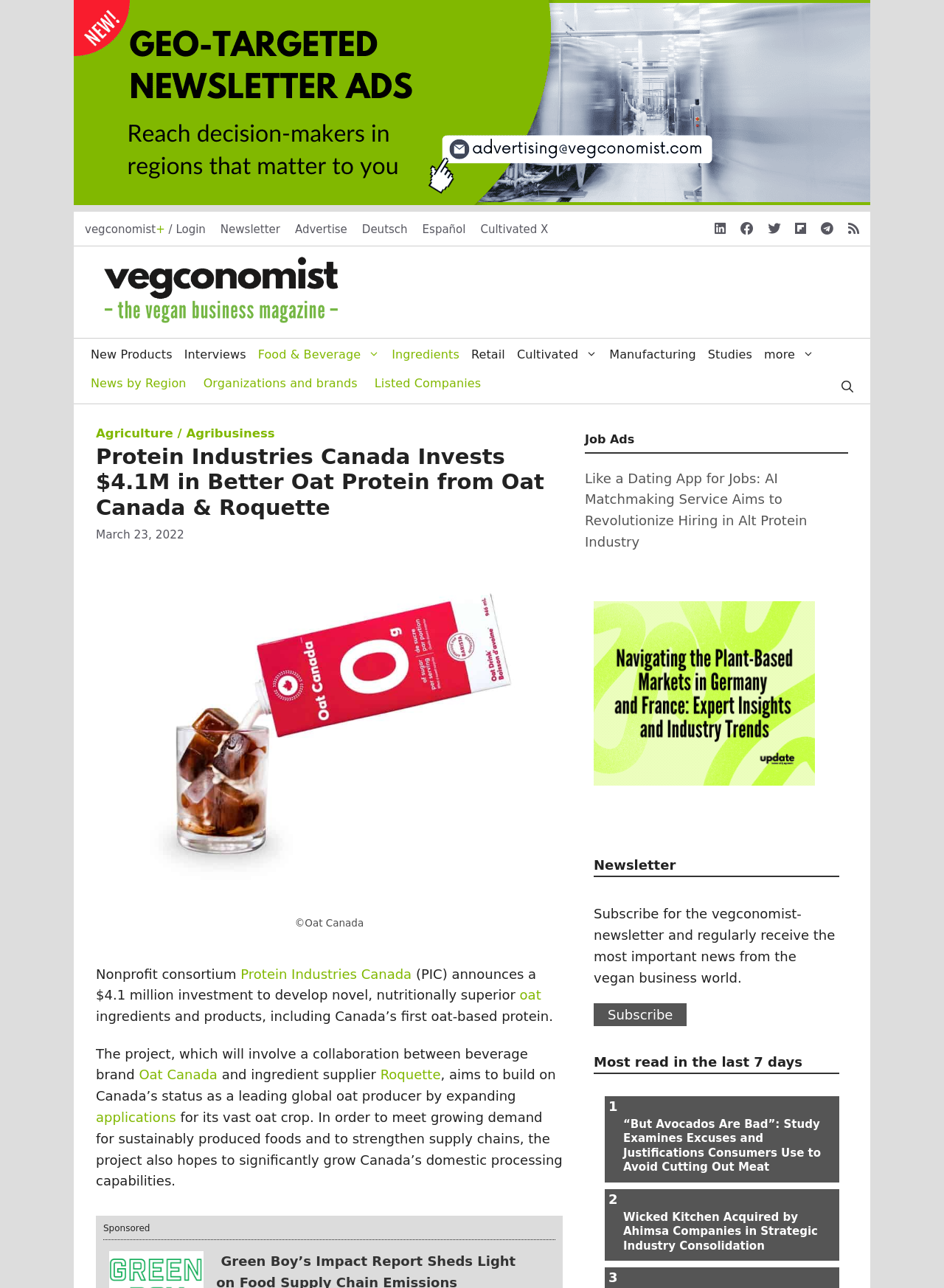Please find the bounding box coordinates of the element that you should click to achieve the following instruction: "Click on the 'Newsletter' link". The coordinates should be presented as four float numbers between 0 and 1: [left, top, right, bottom].

[0.233, 0.173, 0.297, 0.183]